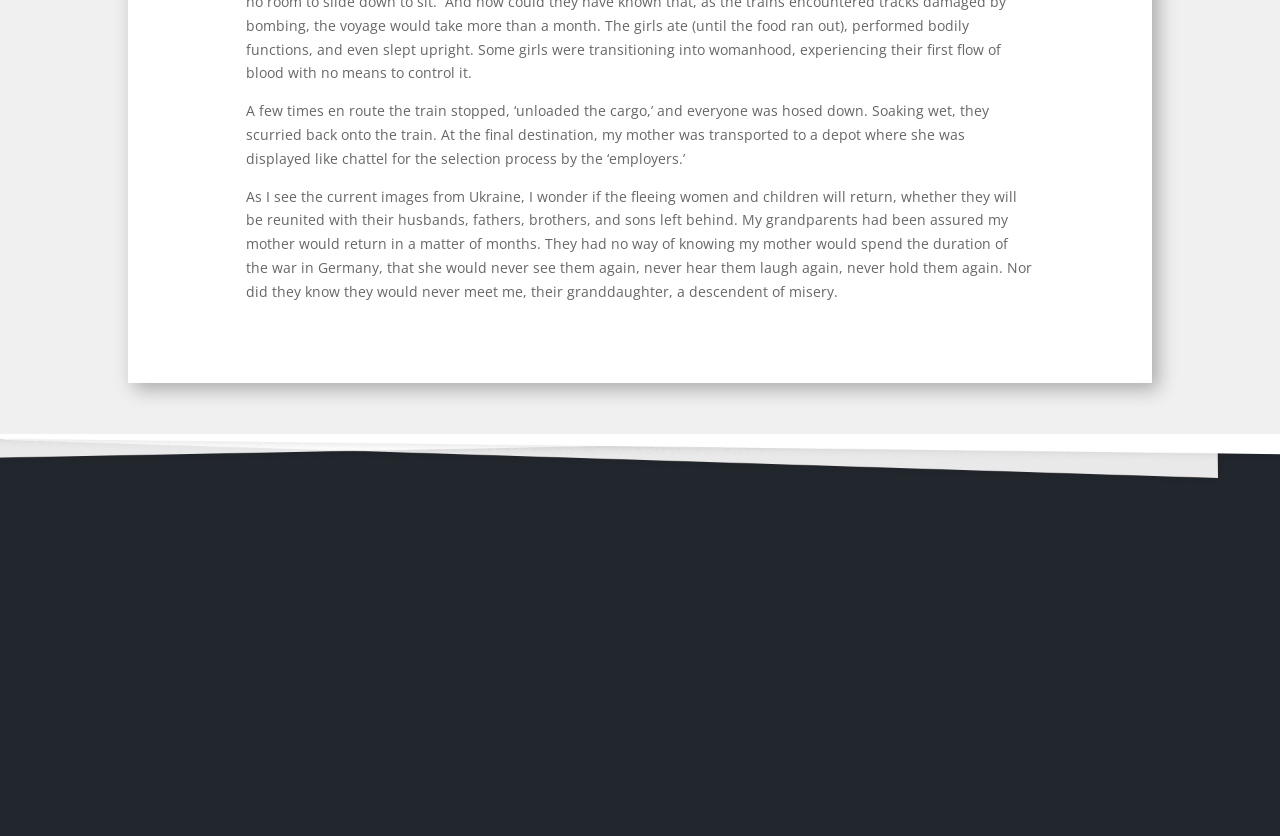Locate the bounding box of the UI element defined by this description: "Subscribe". The coordinates should be given as four float numbers between 0 and 1, formatted as [left, top, right, bottom].

[0.523, 0.795, 0.9, 0.853]